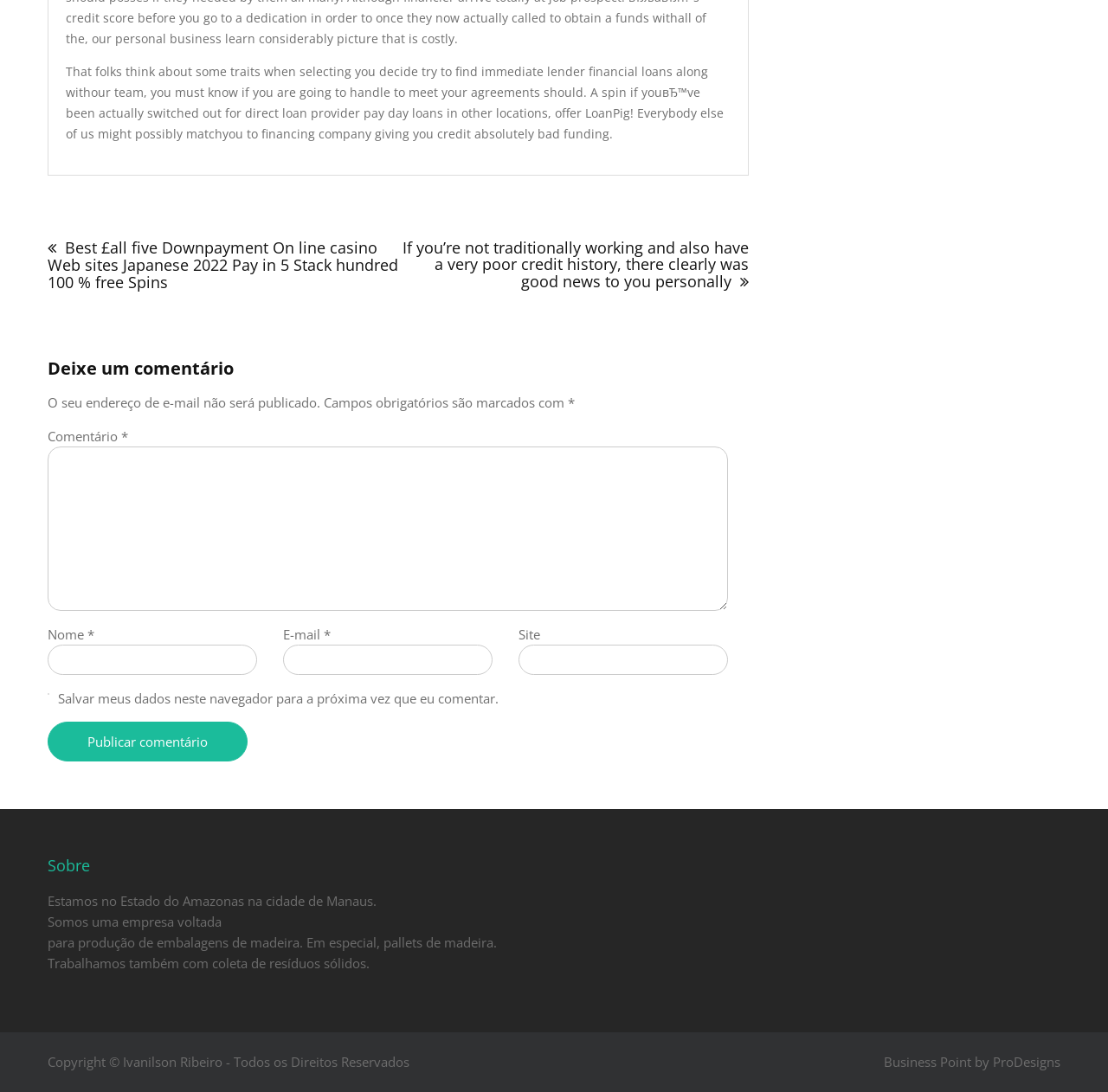Please give a succinct answer to the question in one word or phrase:
What is the purpose of the comment section?

to leave a comment